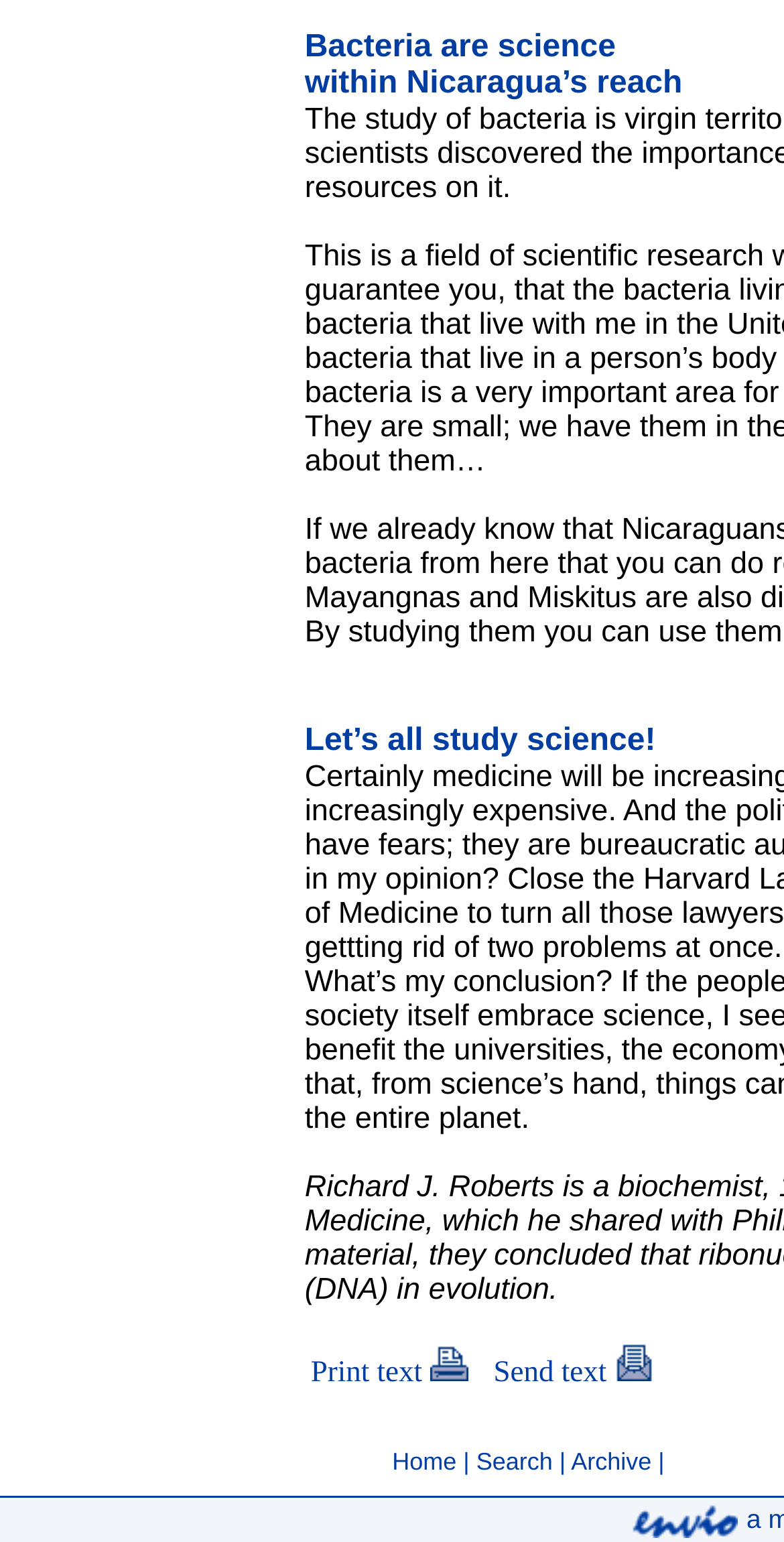Refer to the image and provide an in-depth answer to the question:
What is the function of the top-left button?

The top-left button is a button element with the text 'Print text' and is located within a table cell. Its function is likely to print some text, possibly the content of the webpage or a specific section.